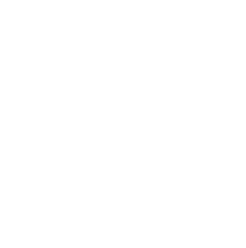Create a detailed narrative for the image.

The image features the cover of a sheet music book titled "Solo Time for Violin Book 1," published by Piano Traders. It is designed for violinists of various skill levels, providing a selection of pieces aimed at enhancing playing ability. The cover visually depicts the title prominently, making it easily recognizable for anyone searching for violin instructional materials. This book is part of a series that likely includes a range of compositions, helping students develop their technique and musicality. The context of the image suggests it is part of an online catalog or product listing, indicating availability for purchase.